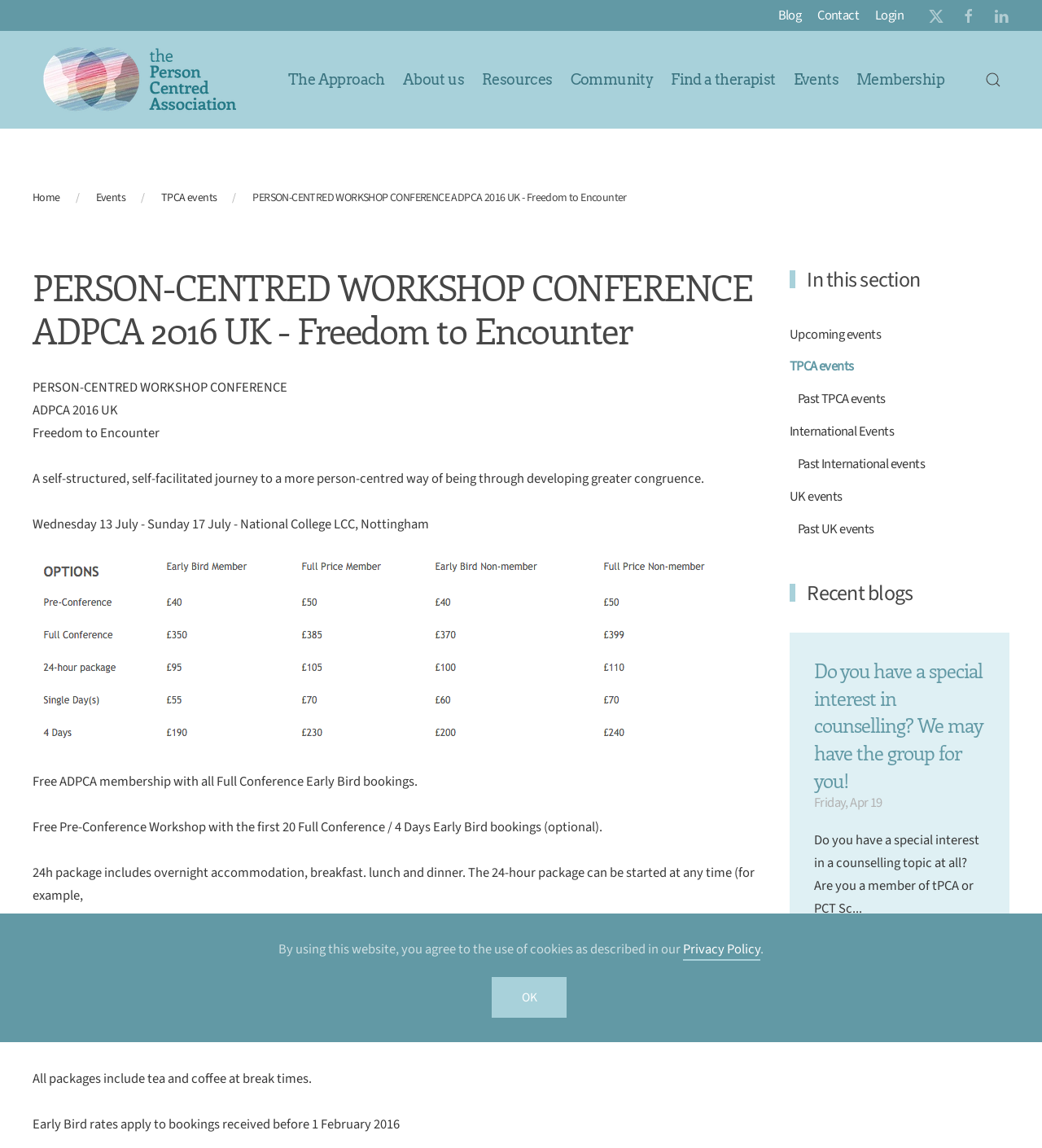Pinpoint the bounding box coordinates of the area that should be clicked to complete the following instruction: "Click the 'Find a therapist' button". The coordinates must be given as four float numbers between 0 and 1, i.e., [left, top, right, bottom].

[0.636, 0.034, 0.752, 0.105]